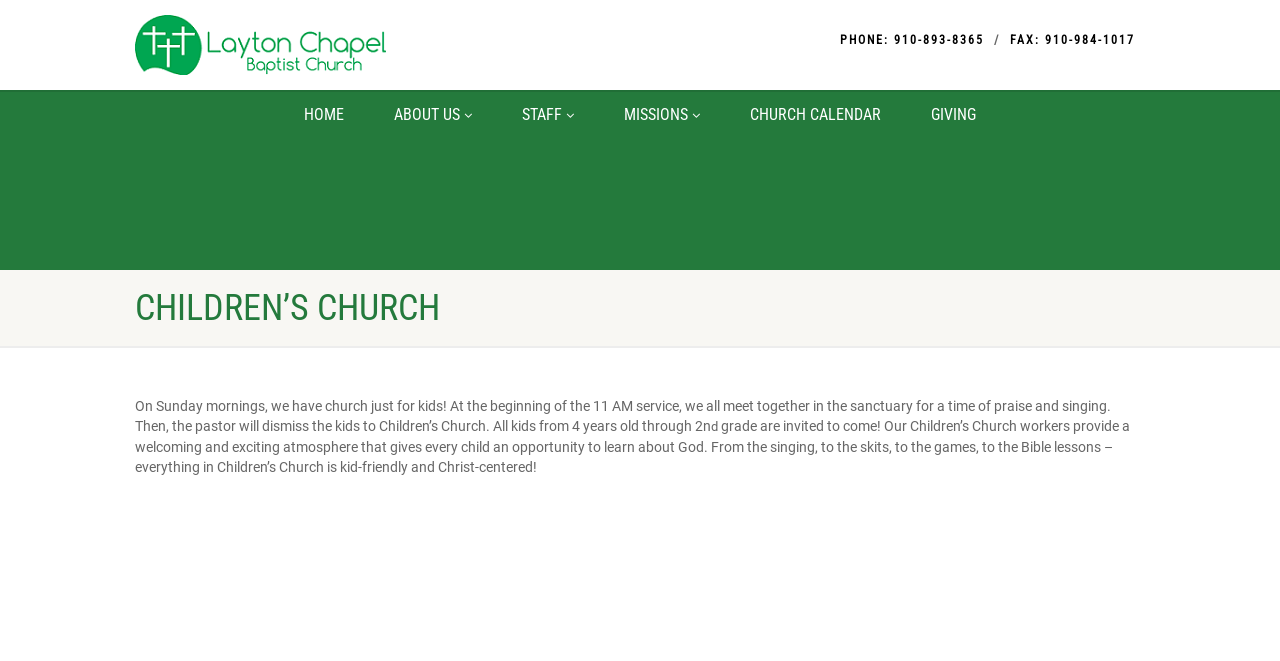Create an elaborate caption for the webpage.

The webpage is about the Children's Church at Layton Chapel Baptist Church in Spring Lake, NC. At the top left corner, there is a logo of the church, which is an image with a link. Below the logo, there are two phone numbers and a fax number, displayed as links. 

To the right of the logo, there is a navigation menu with six links: HOME, ABOUT US, STAFF, MISSIONS, CHURCH CALENDAR, and GIVING. Each link has an icon, except for CHURCH CALENDAR and GIVING.

Below the navigation menu, there is a heading that reads "CHILDREN'S CHURCH". Under this heading, there is an article that describes the Children's Church program. The article is divided into two paragraphs. The first paragraph explains that on Sunday mornings, kids meet together in the sanctuary for praise and singing, and then they are dismissed to Children's Church. The second paragraph describes the atmosphere and activities of Children's Church, which are designed to be kid-friendly and Christ-centered.